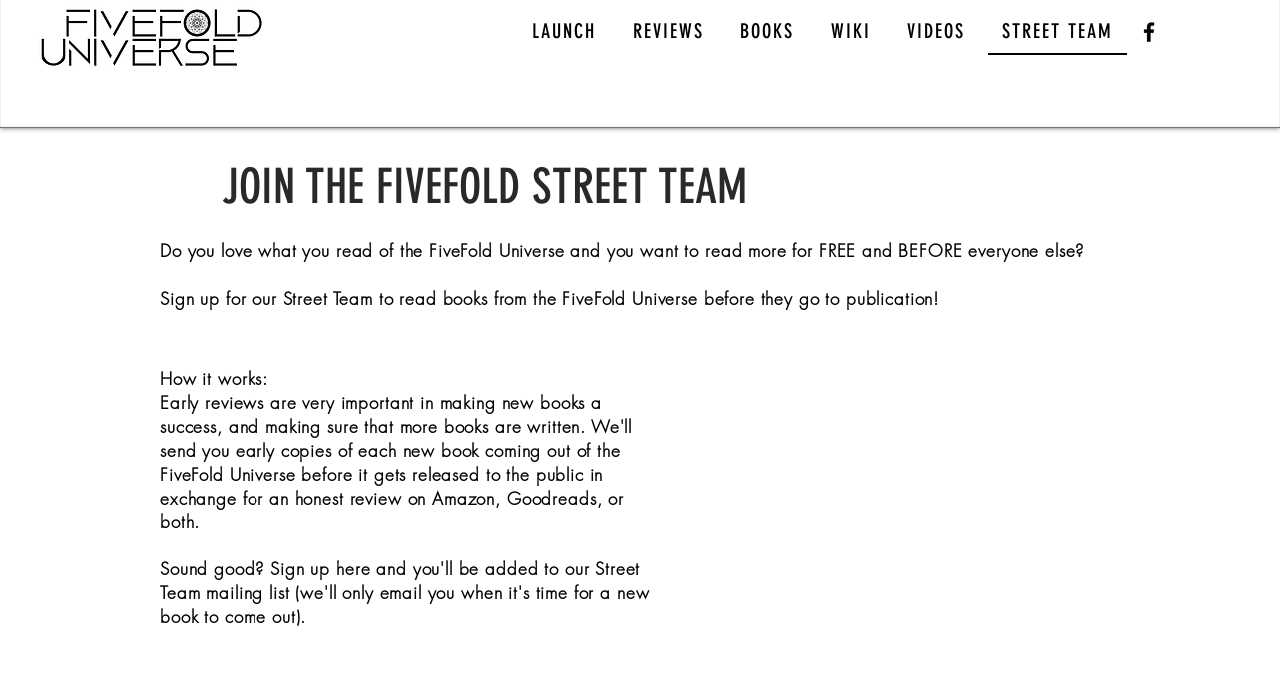Refer to the element description STREET TEAM and identify the corresponding bounding box in the screenshot. Format the coordinates as (top-left x, top-left y, bottom-right x, bottom-right y) with values in the range of 0 to 1.

[0.771, 0.013, 0.88, 0.081]